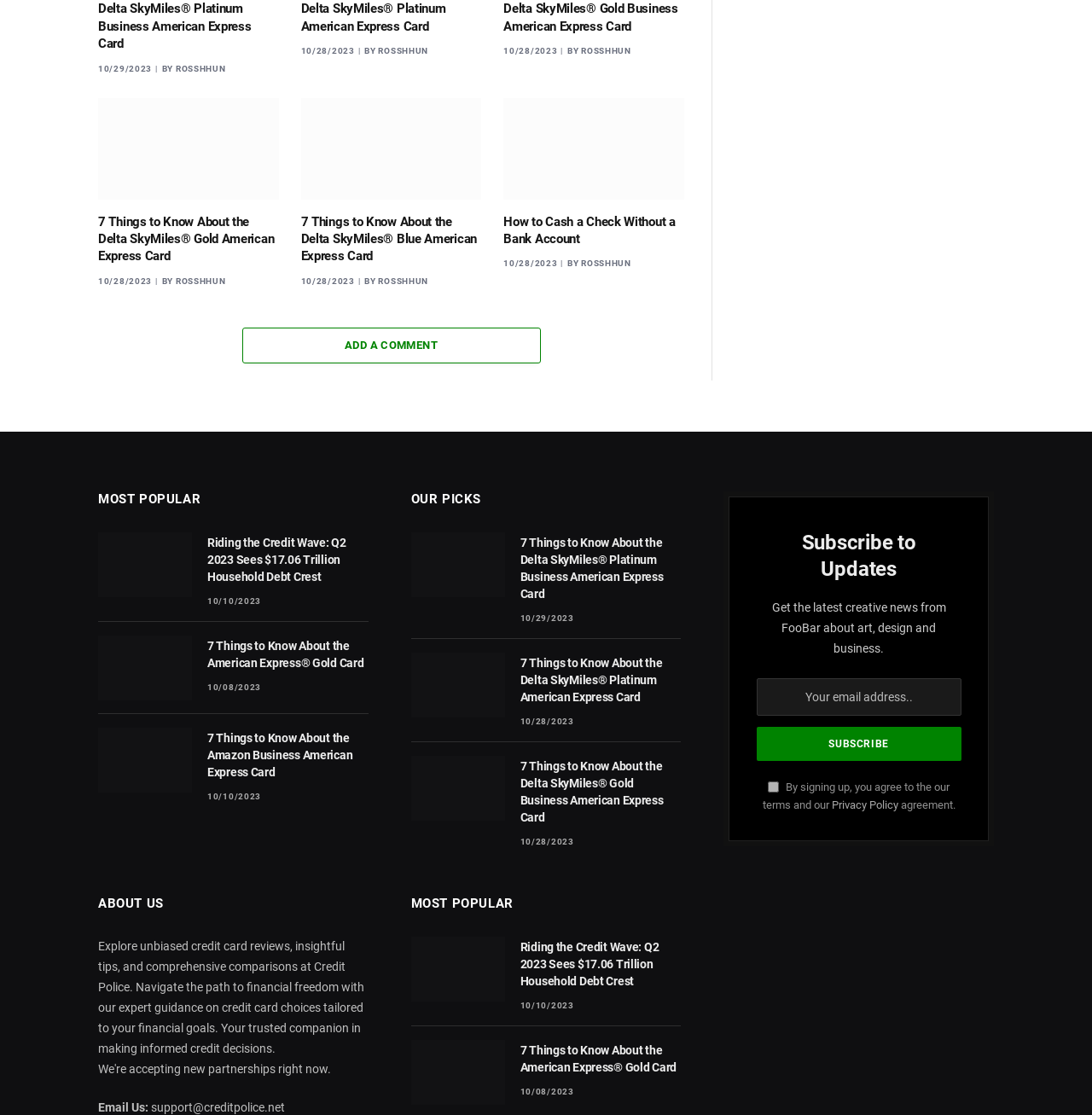Find the bounding box coordinates of the element's region that should be clicked in order to follow the given instruction: "Post comment". The coordinates should consist of four float numbers between 0 and 1, i.e., [left, top, right, bottom].

None